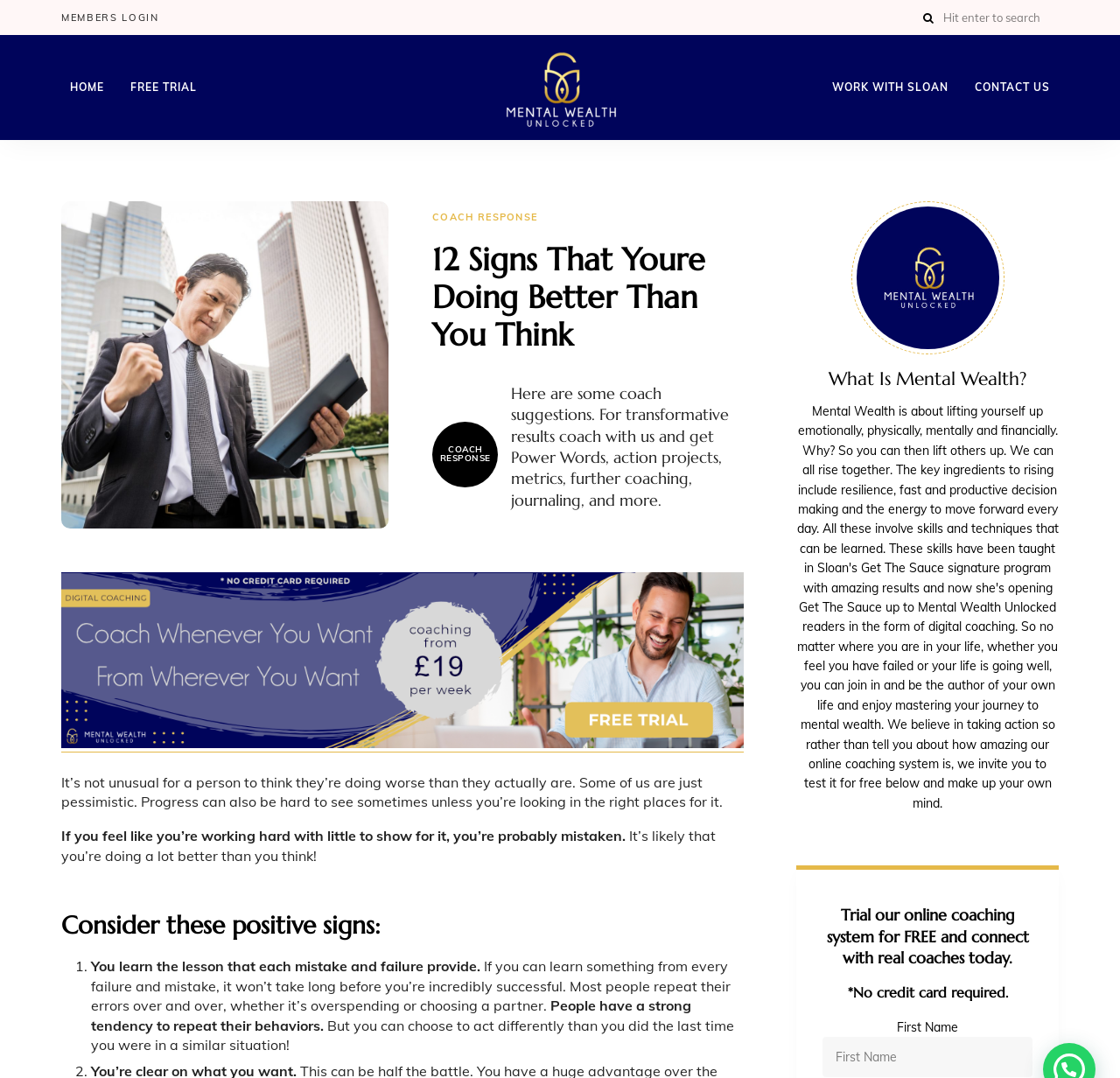What is the text of the first link on the webpage?
Look at the image and answer the question using a single word or phrase.

MEMBERS LOGIN